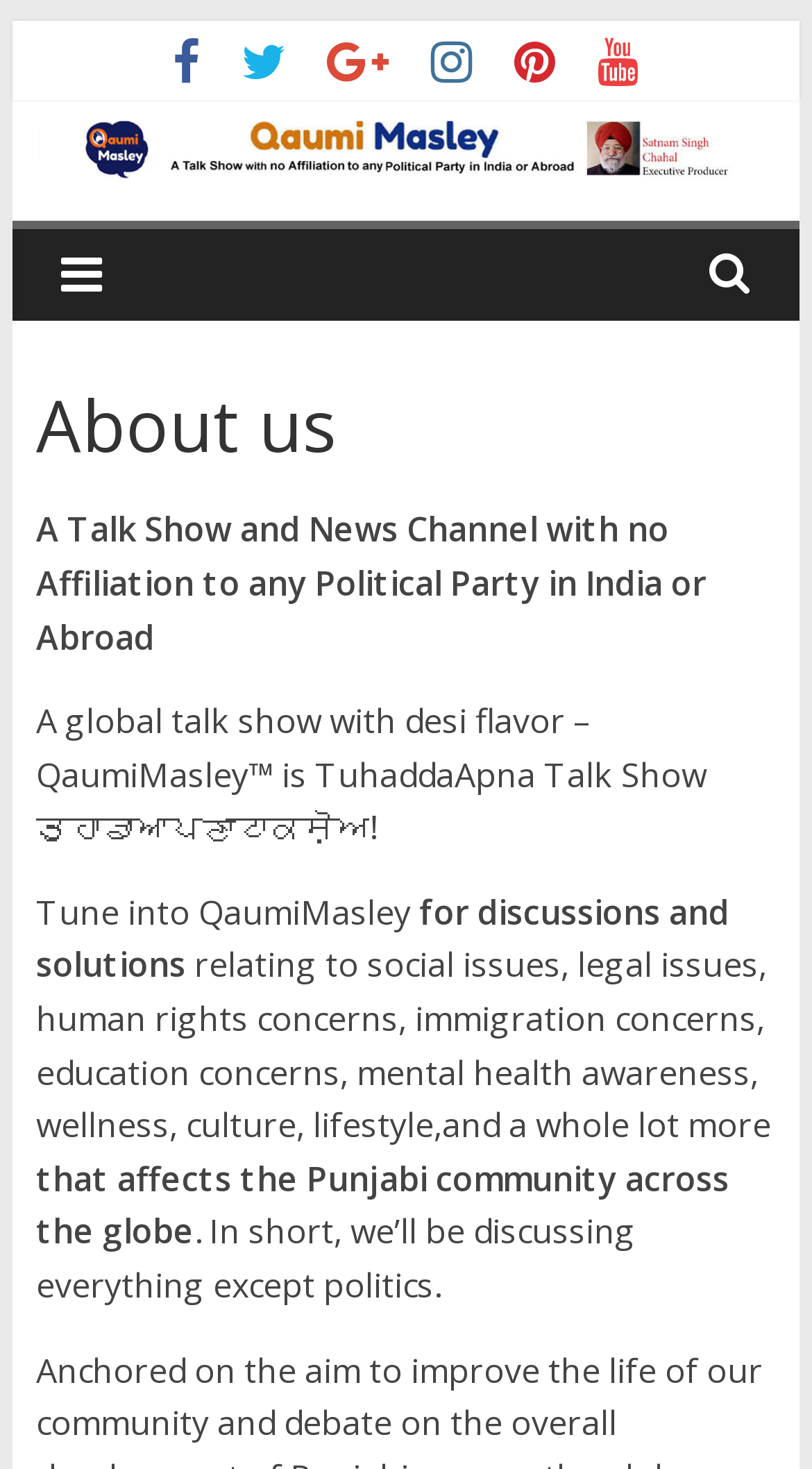What is the name of the talk show?
Give a comprehensive and detailed explanation for the question.

The name of the talk show can be found in the heading element with the text 'Qaumi Masle' and also in the static text 'A global talk show with desi flavor – QaumiMasley™ is TuhaddaApna Talk Show ਤੁਹਾਡਾਆਪਣਾਟਾਕਸ਼ੋਅ!'.